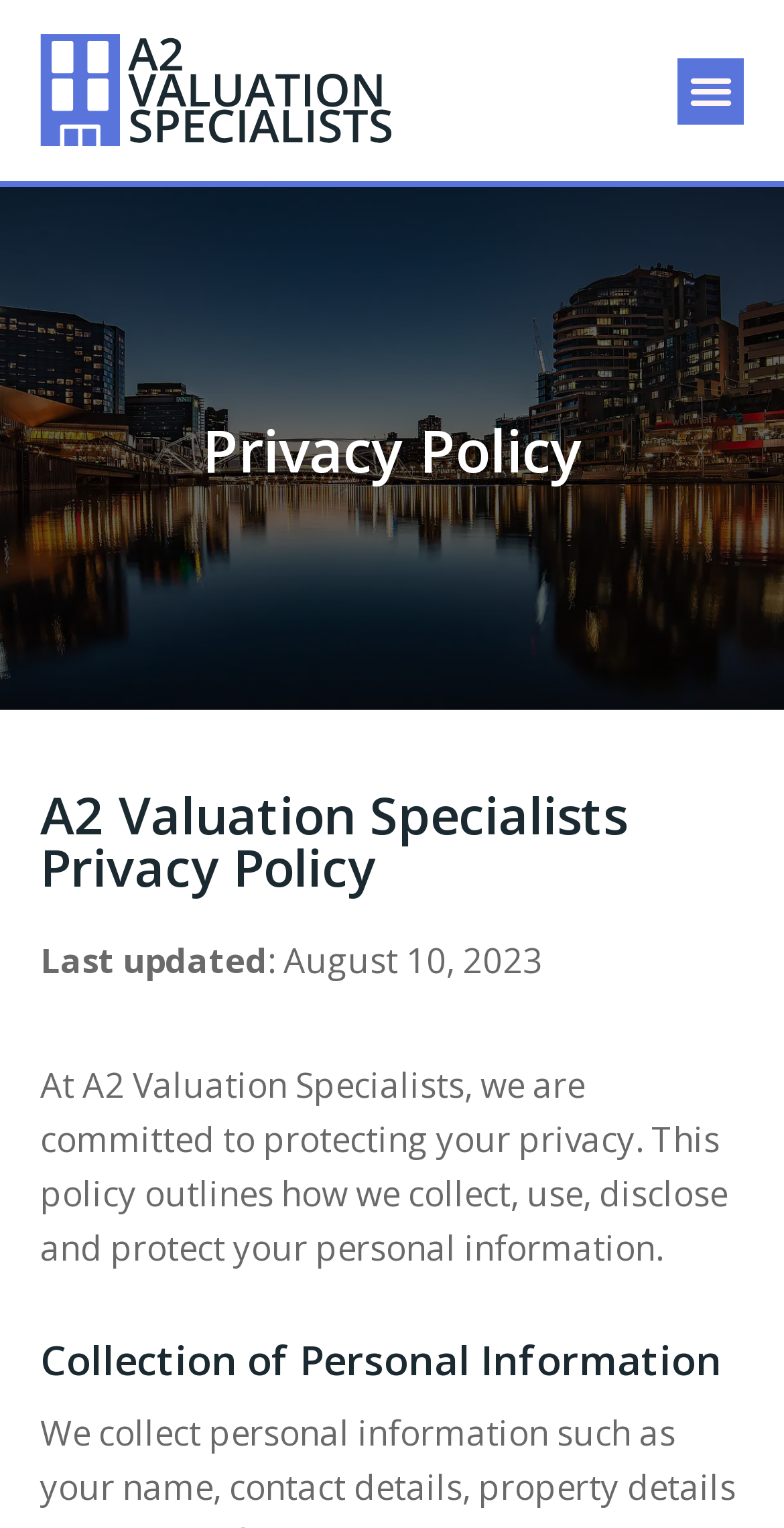Please answer the following question as detailed as possible based on the image: 
Is the menu toggle button expanded?

I checked the button element 'Menu Toggle' and found that its 'expanded' property is set to 'False', indicating that the button is not expanded.